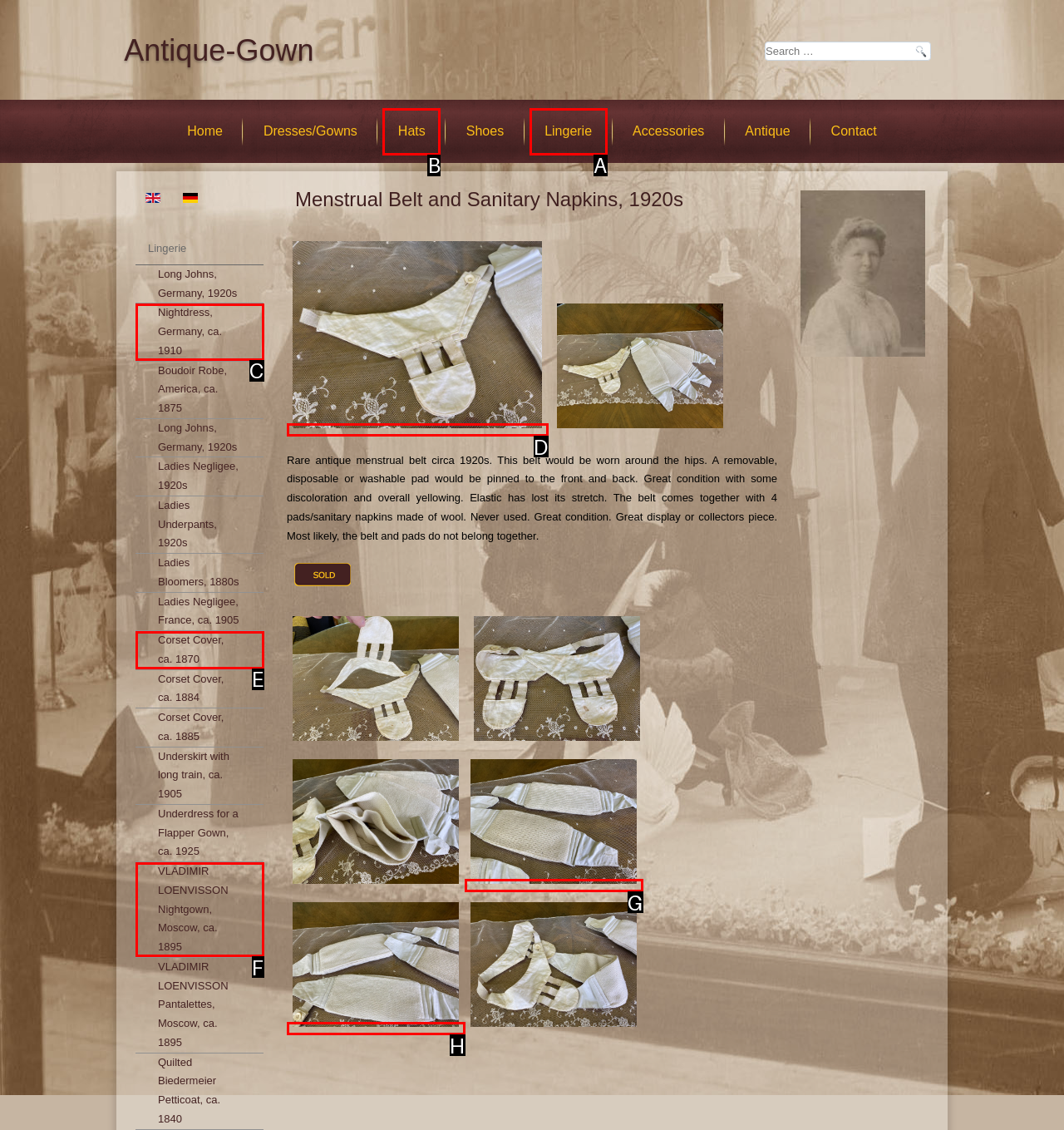Choose the correct UI element to click for this task: Explore antique hats Answer using the letter from the given choices.

B